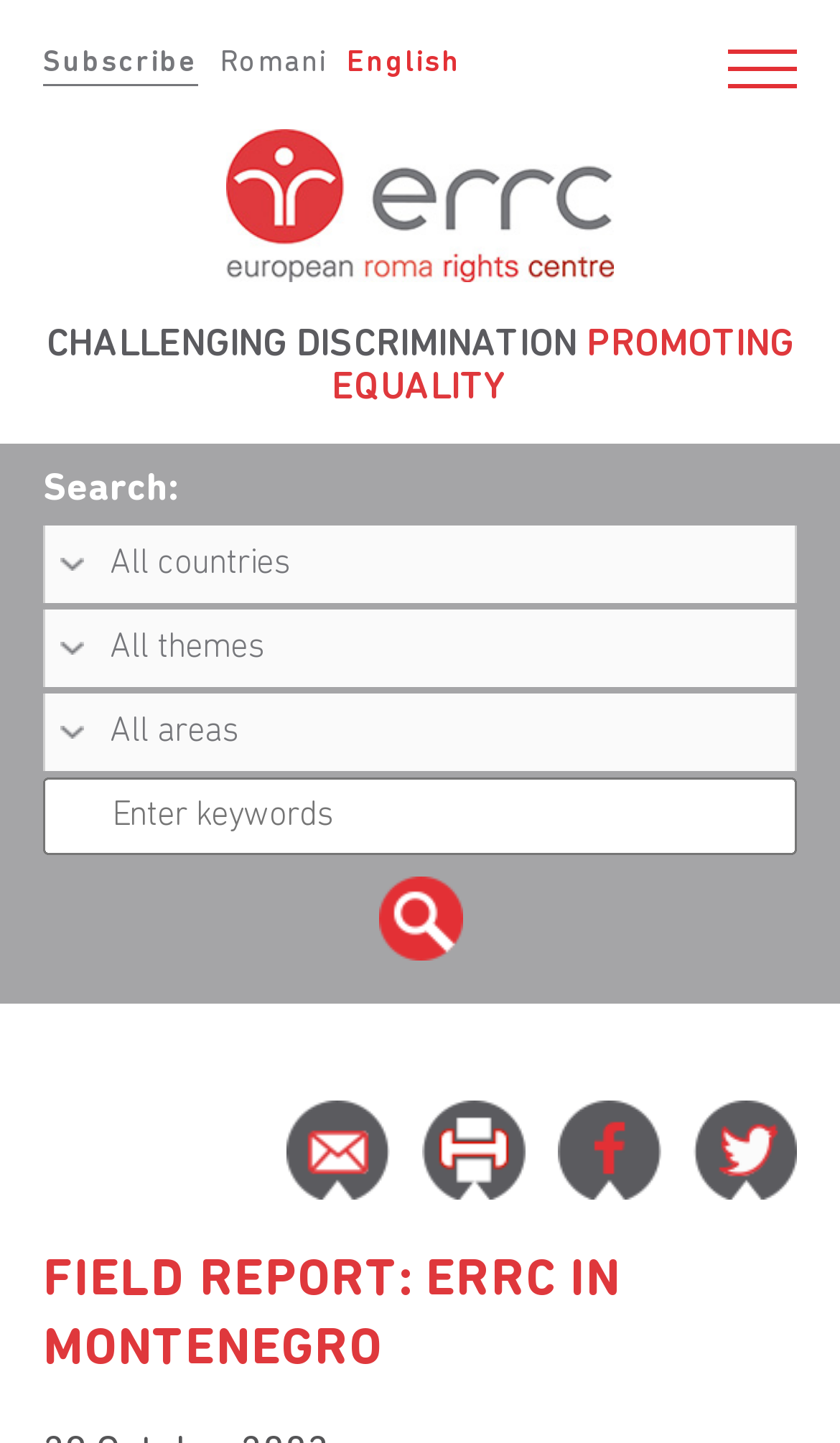Describe all significant elements and features of the webpage.

The webpage is a field report from the European Roma Rights Centre, titled "Field Report: ERRC in Montenegro". At the top left, there are four links: "Subscribe", "Romani", "English", and a logo link with an accompanying image. The logo is a prominent element, taking up a significant portion of the top section.

Below the logo, there is a heading that reads "CHALLENGING DISCRIMINATION PROMOTING EQUALITY", which spans almost the entire width of the page. Underneath this heading, there is a search bar with a label "Search:" and a textbox to enter keywords. The search bar is accompanied by a button.

On the right side of the search bar, there are four links arranged vertically, with no descriptive text. Below these links, there is a heading that reads "FIELD REPORT: ERRC IN MONTENEGRO", which is the main title of the report.

The webpage also contains a brief summary or introduction, which is not explicitly stated in the accessibility tree, but can be inferred from the meta description. The summary mentions Djordje Jovanovic and a field research conducted in November 2002, investigating the situation of Roma people in Montenegro.